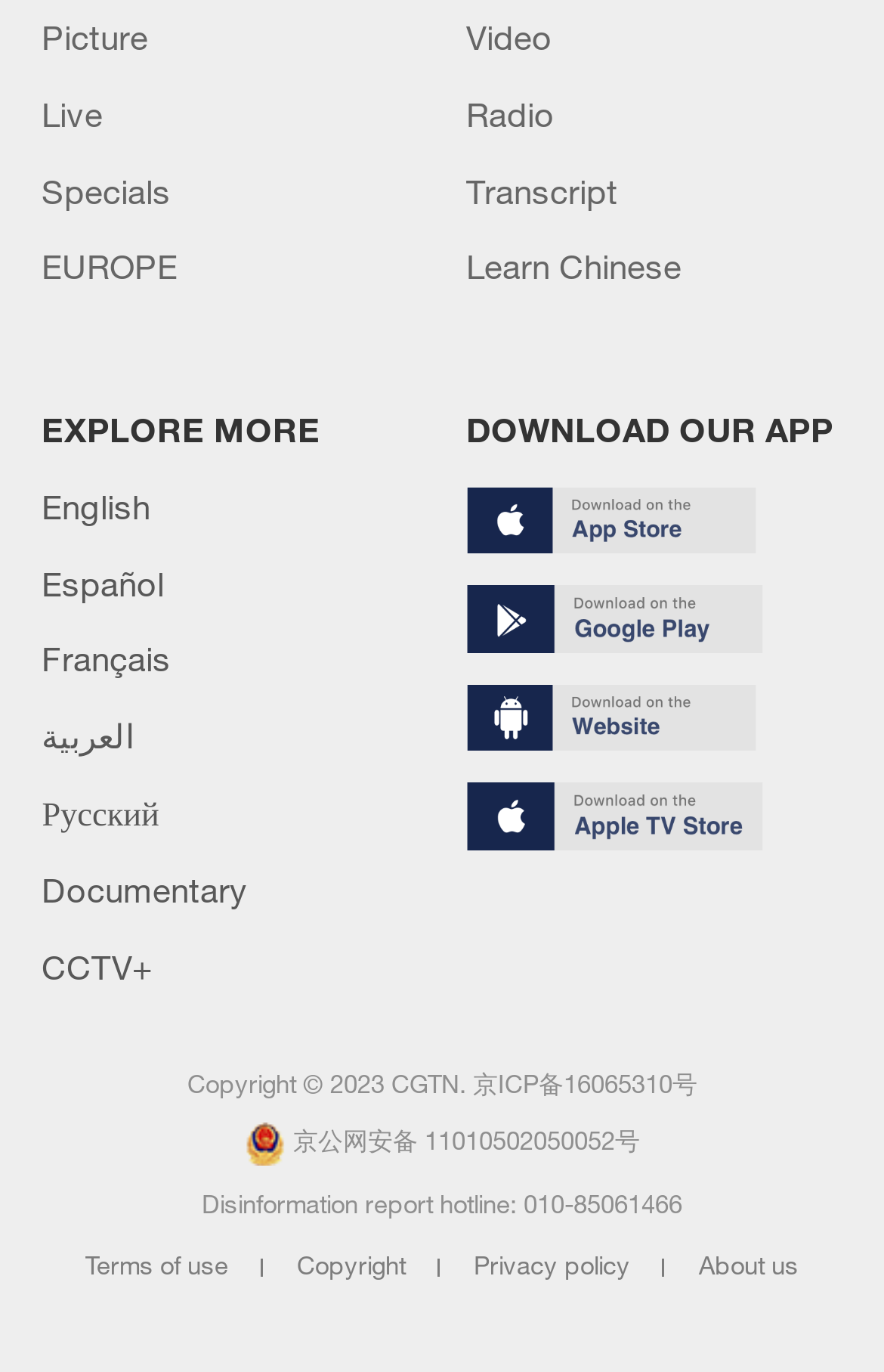Please identify the bounding box coordinates of the element on the webpage that should be clicked to follow this instruction: "Learn about Energy Efficiency". The bounding box coordinates should be given as four float numbers between 0 and 1, formatted as [left, top, right, bottom].

None